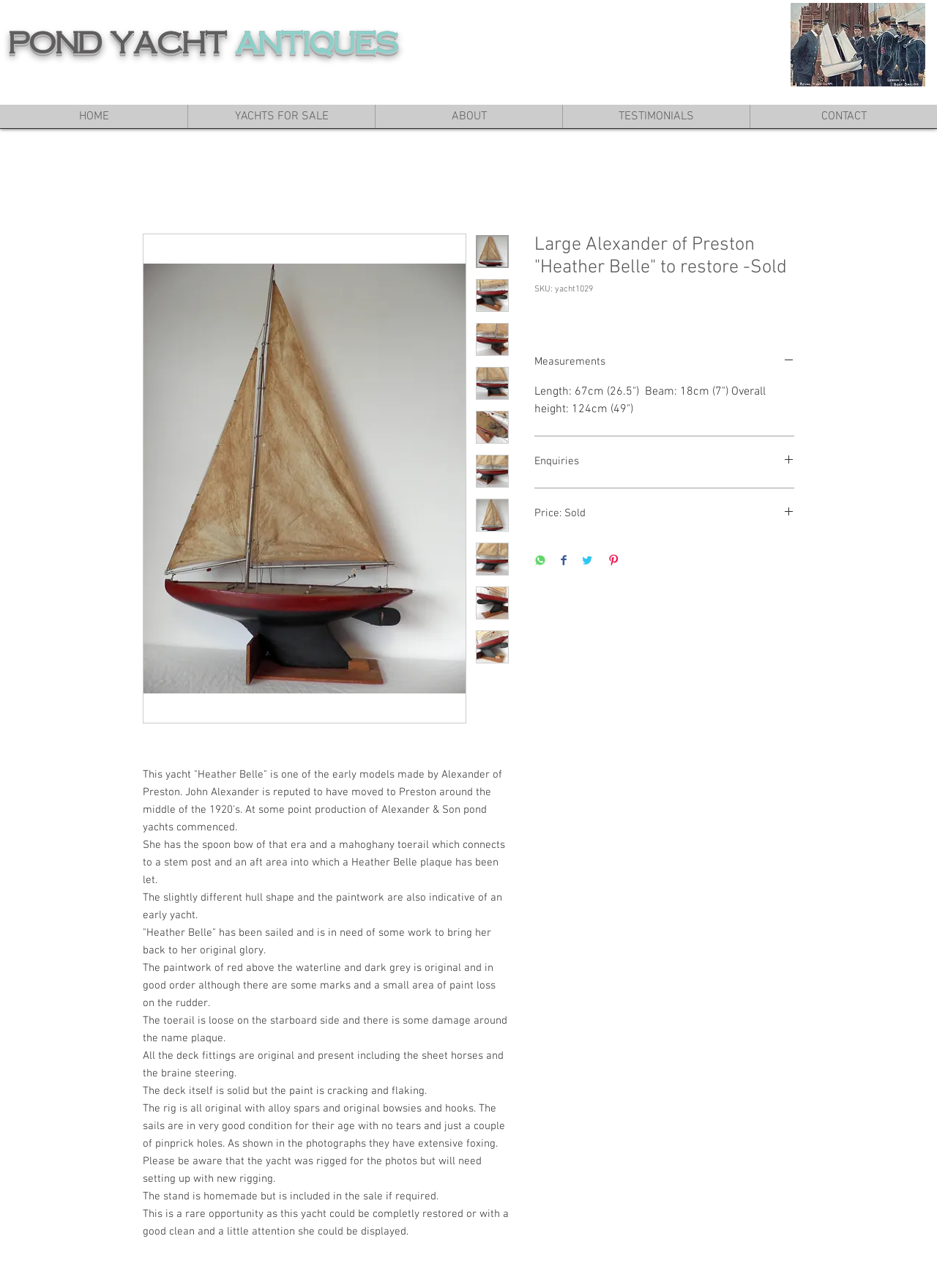Please find and report the bounding box coordinates of the element to click in order to perform the following action: "Click on the 'Measurements' button". The coordinates should be expressed as four float numbers between 0 and 1, in the format [left, top, right, bottom].

[0.57, 0.275, 0.848, 0.288]